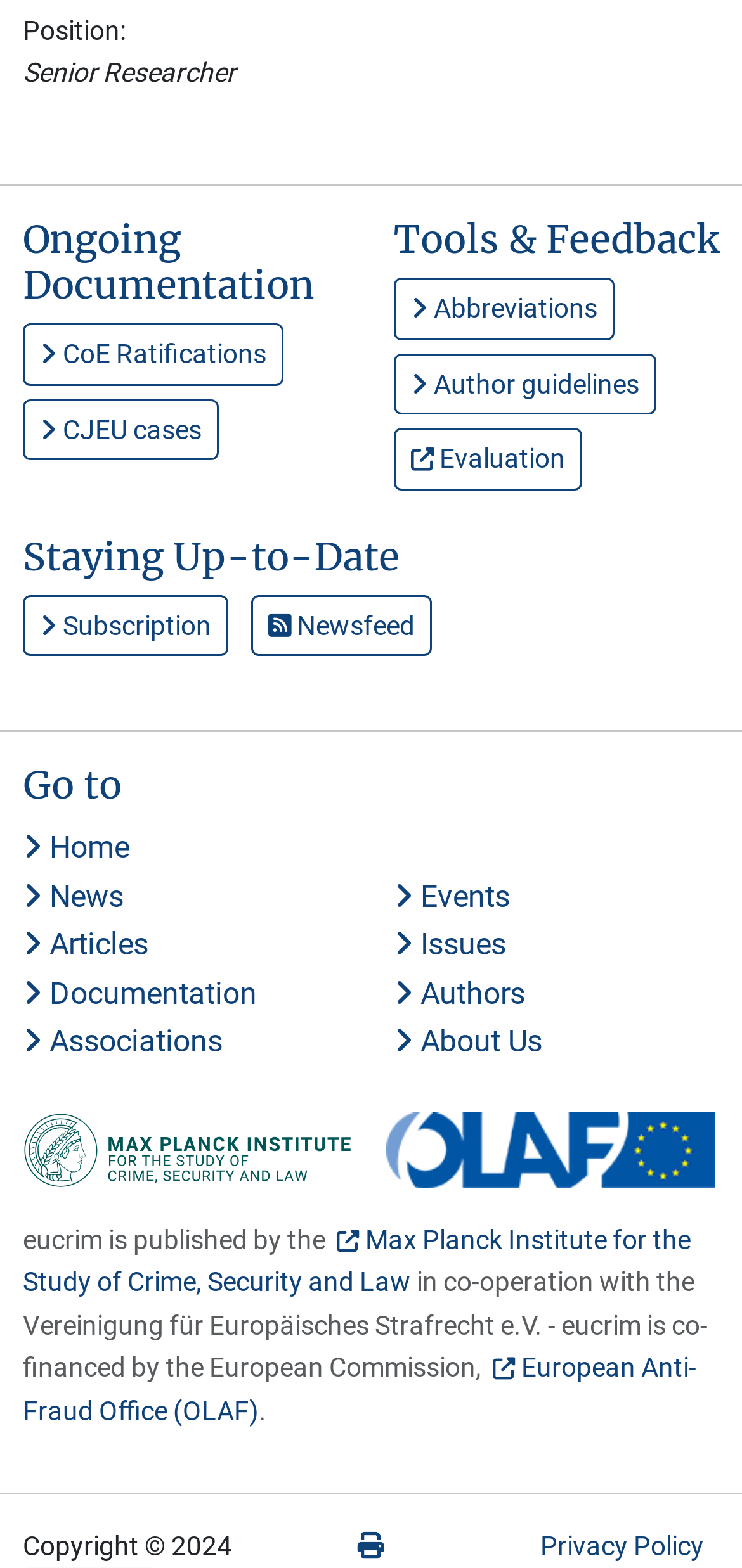Please answer the following question using a single word or phrase: 
What are the two logos displayed at the bottom?

MPI-CSL, OLAF